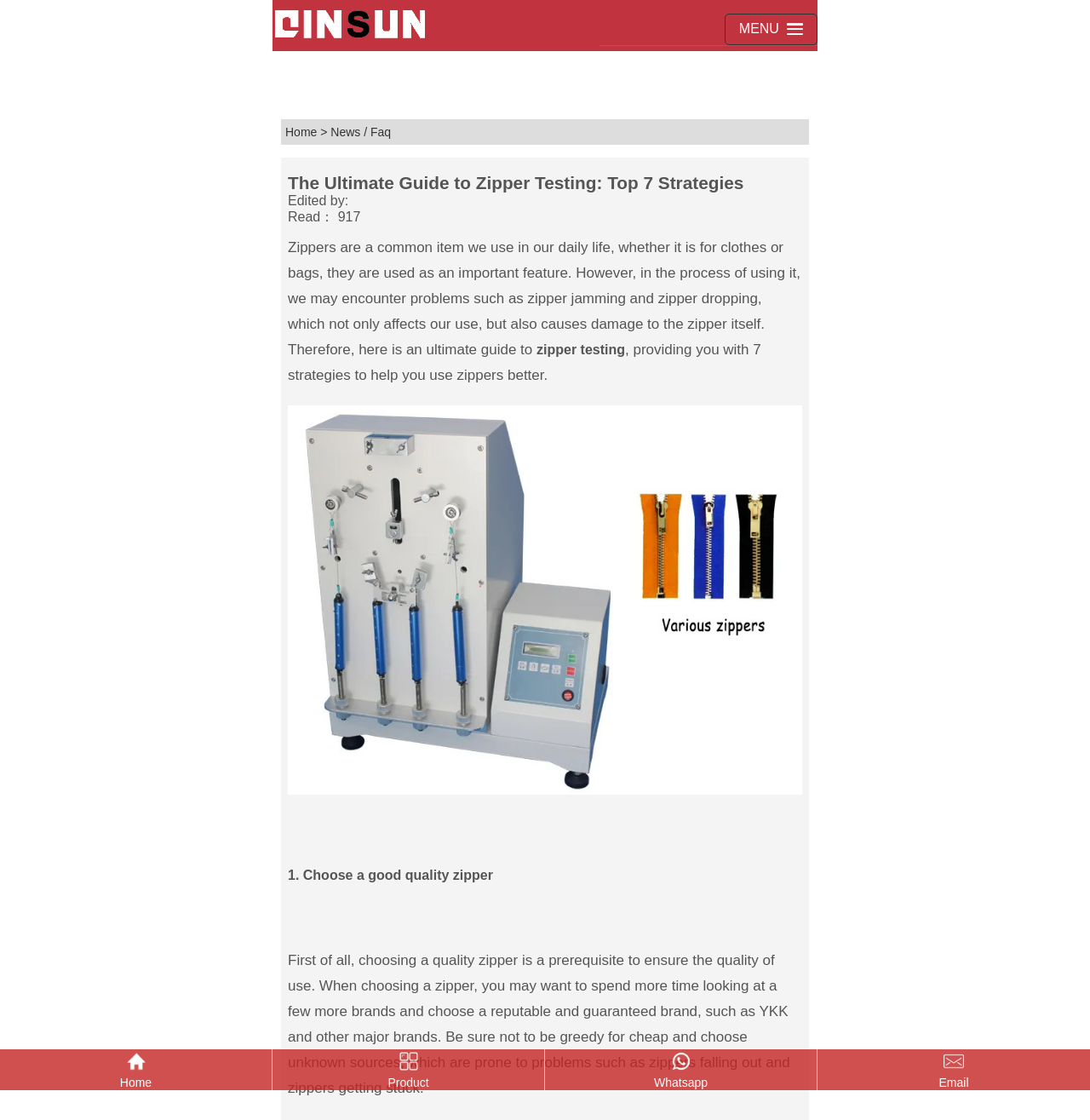Using the information in the image, give a comprehensive answer to the question: 
What is the main topic of this webpage?

The webpage is focused on zipper testing, as indicated by the heading 'The Ultimate Guide to Zipper Testing: Top 7 Strategies' and the content discussing various strategies for zipper testing.